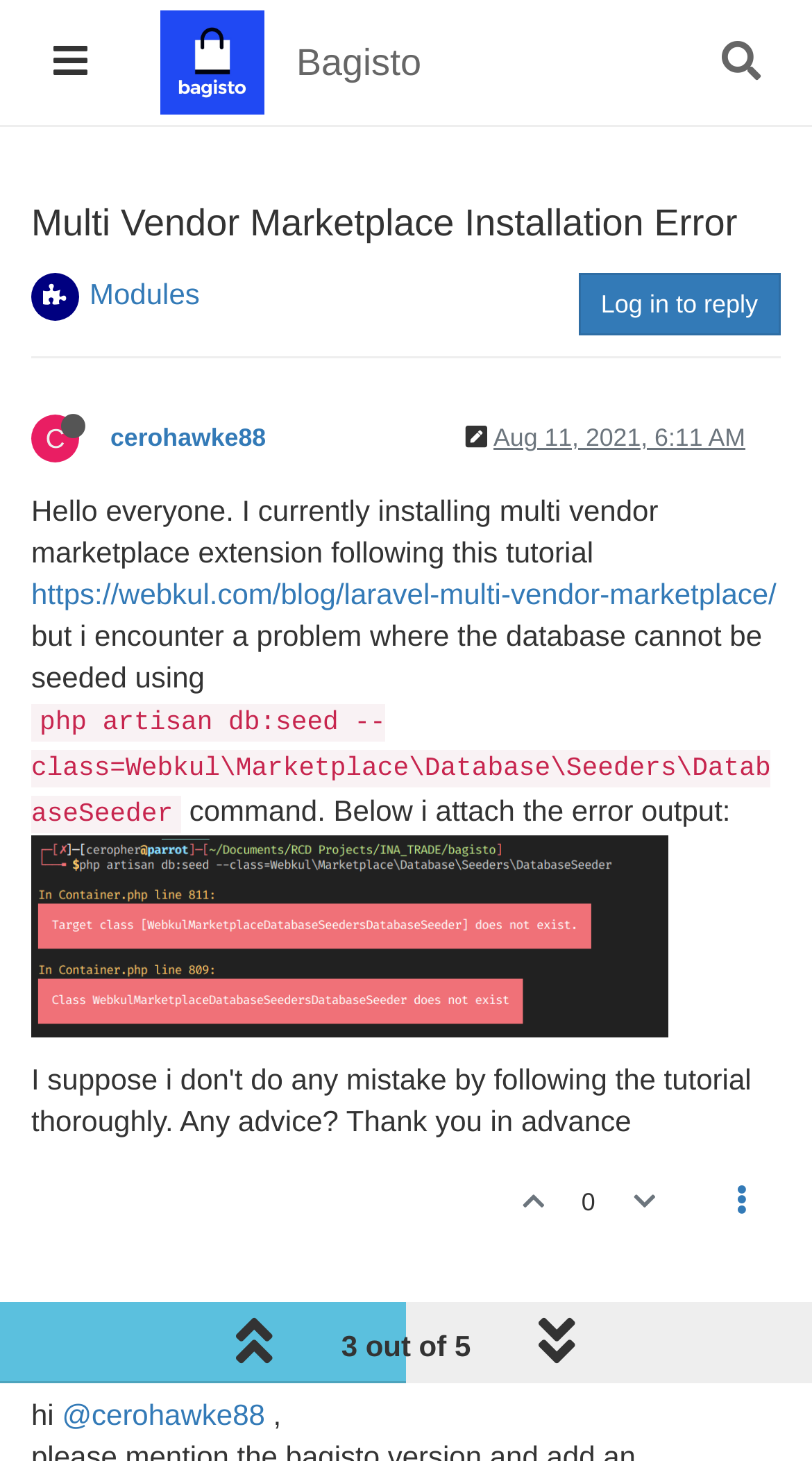What is the date of the second post?
Please respond to the question with a detailed and thorough explanation.

The date of the second post can be determined by looking at the link element with the text 'Aug 11, 2021, 10:13 AM' which is located near the middle of the webpage, indicating that this is the date and time when the second post was made.